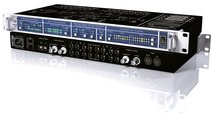Offer a detailed explanation of what is happening in the image.

The image depicts the ADI-648, a sophisticated 64-channel audio digital interface known for its high-quality format conversion capabilities between MADI and ADAT. This device showcases a sleek, professional design, featuring multiple display screens and various control inputs on the front panel, allowing users to monitor audio channels and control settings efficiently. The ADI-648 is designed for seamless integration in studio settings or live sound applications, with robust connectivity options including MADI I/O (both optical and coaxial) and ADAT I/O. Its advanced routing features enhance flexibility, making it a valuable tool for audio engineers and producers seeking to manage complex audio setups.